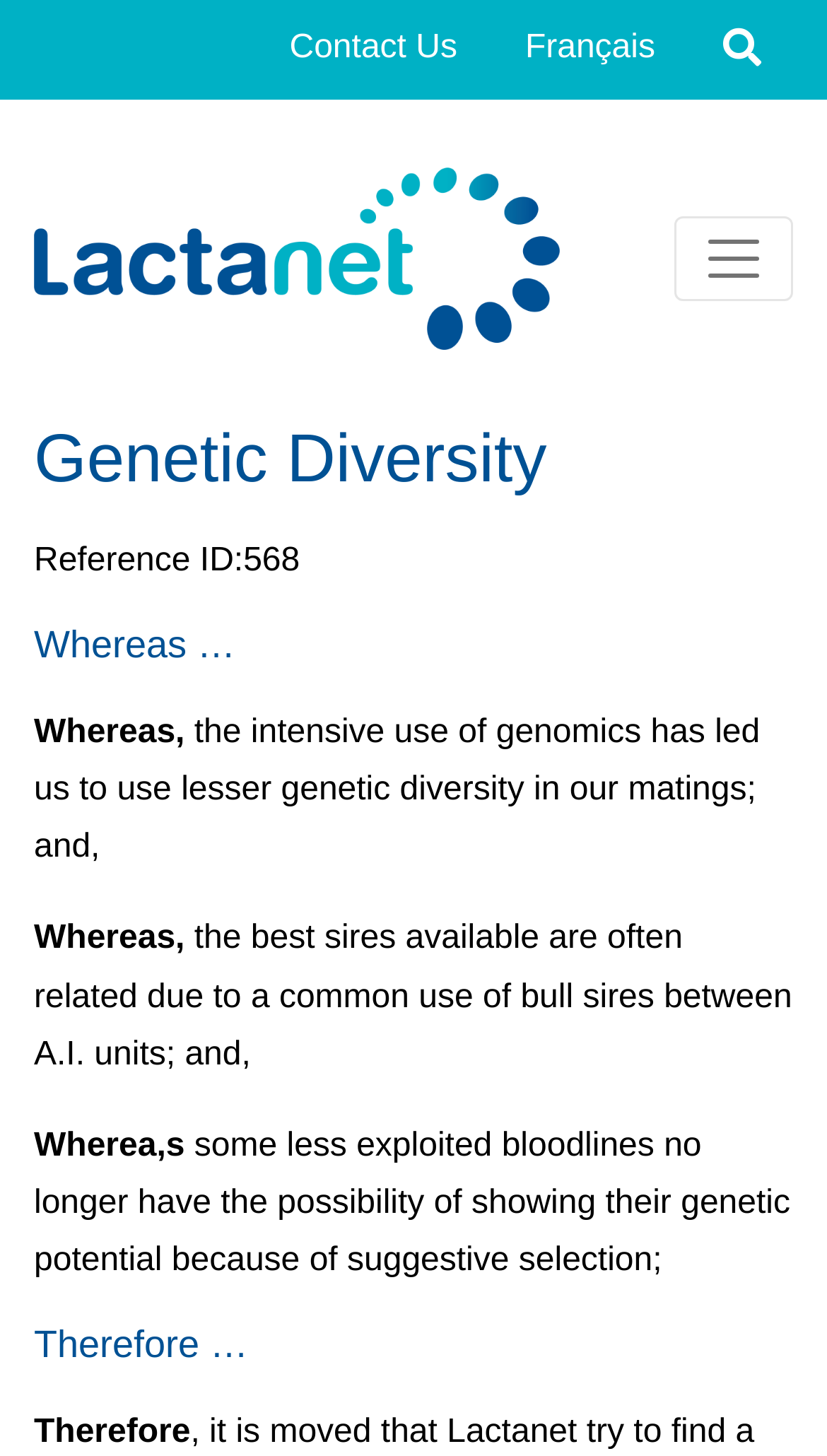Determine the bounding box for the described HTML element: "name="submit" value="Post Comment"". Ensure the coordinates are four float numbers between 0 and 1 in the format [left, top, right, bottom].

None